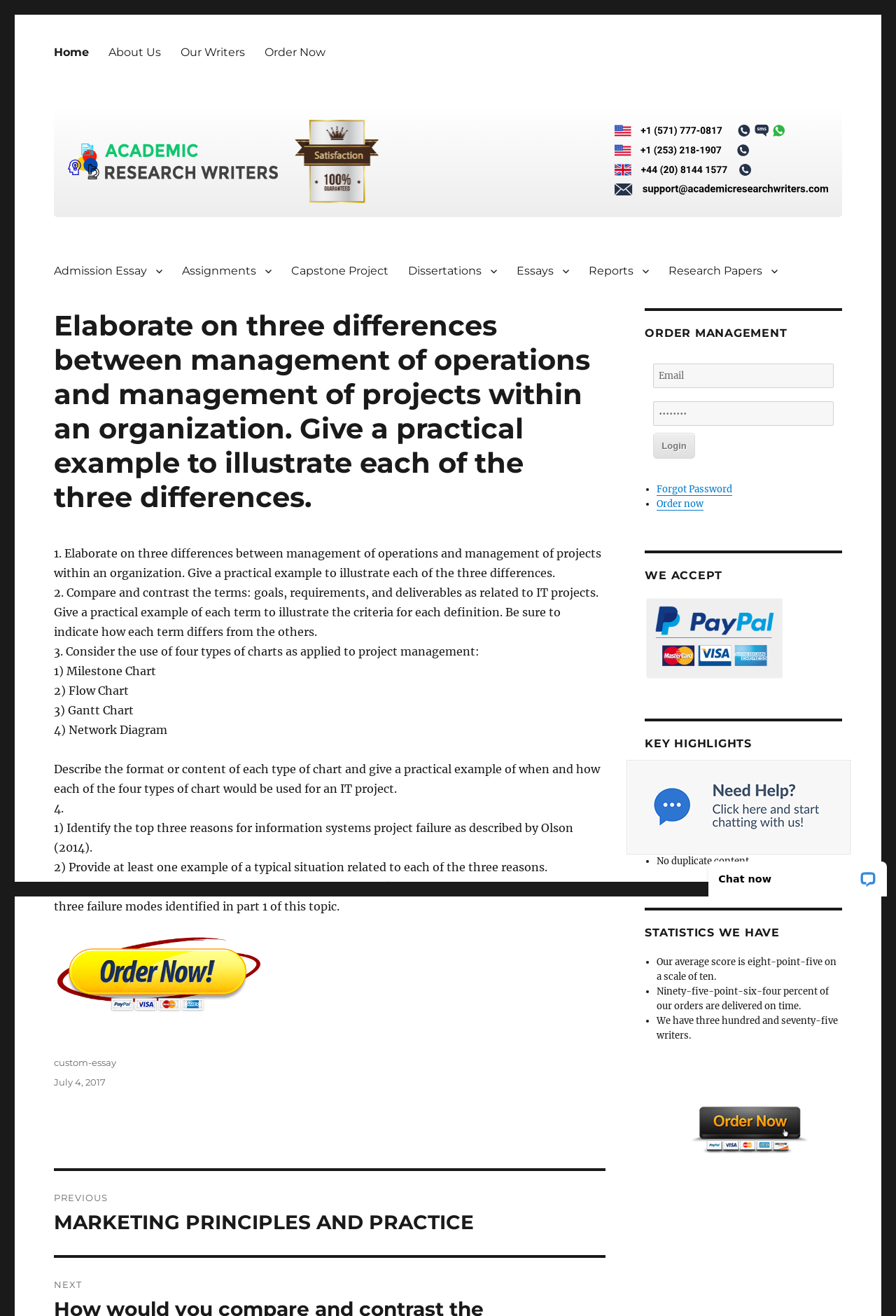Identify the bounding box coordinates of the part that should be clicked to carry out this instruction: "Click on the 'Admission Essay' link".

[0.049, 0.195, 0.192, 0.217]